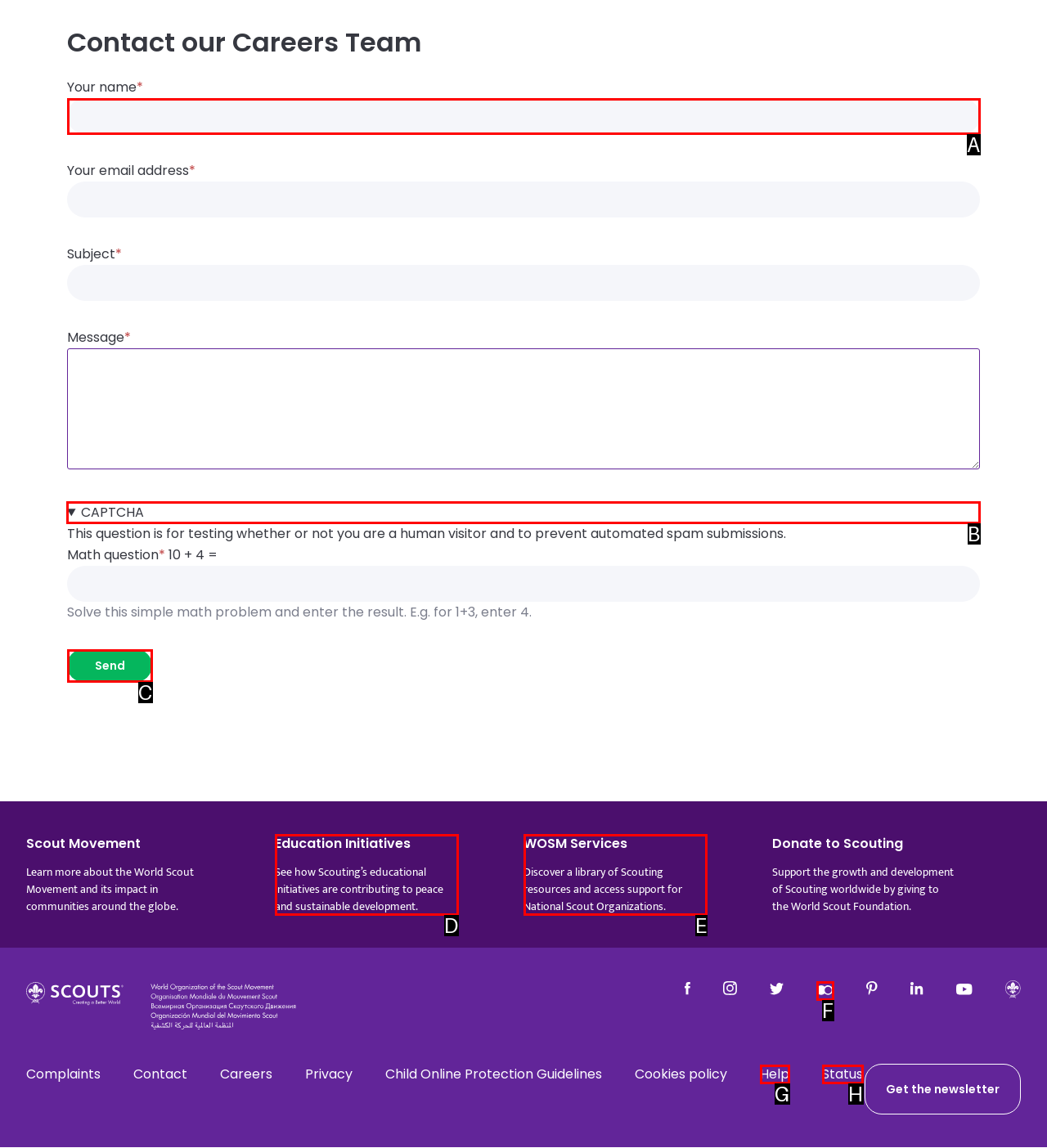Indicate the HTML element that should be clicked to perform the task: Click the CAPTCHA button Reply with the letter corresponding to the chosen option.

B